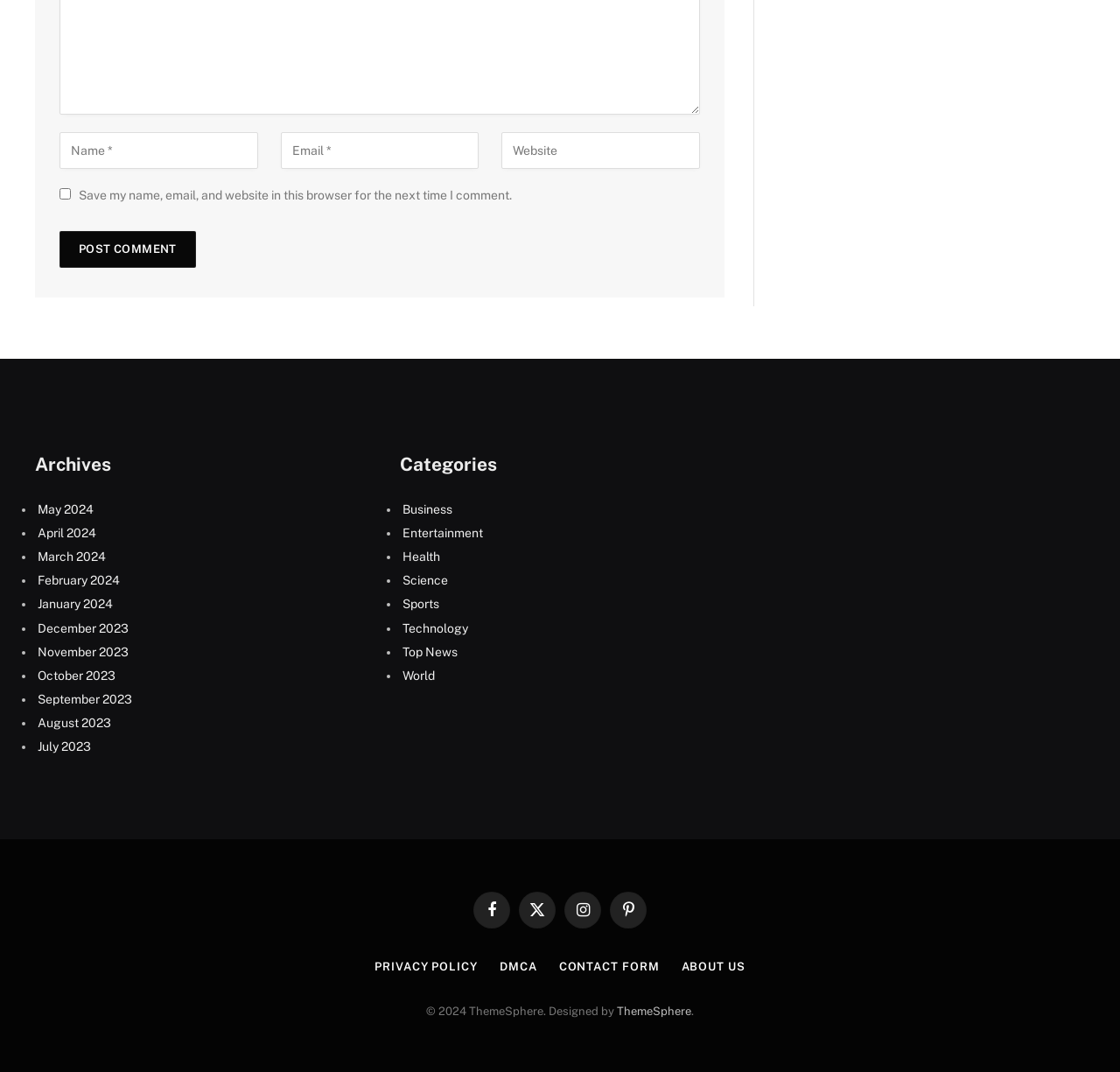What is the purpose of the checkbox?
Based on the image content, provide your answer in one word or a short phrase.

Save comment info